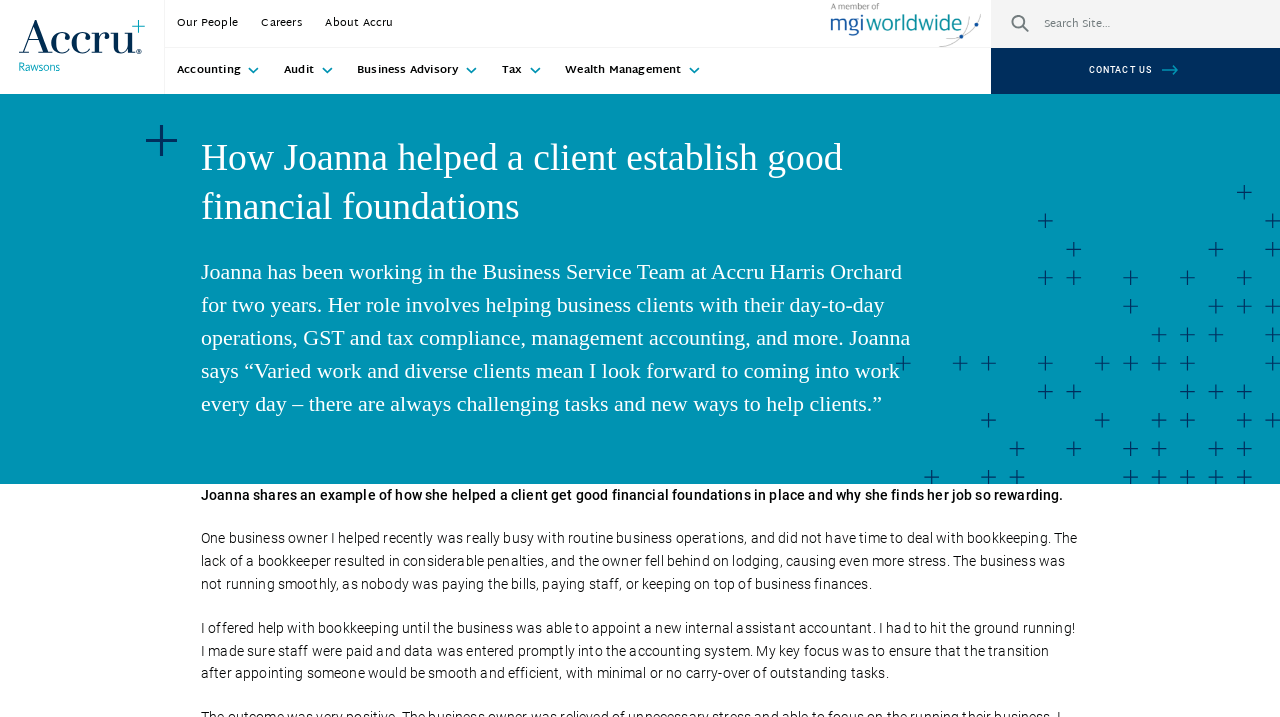Specify the bounding box coordinates of the element's region that should be clicked to achieve the following instruction: "Click on 'Our People'". The bounding box coordinates consist of four float numbers between 0 and 1, in the format [left, top, right, bottom].

[0.129, 0.012, 0.195, 0.053]